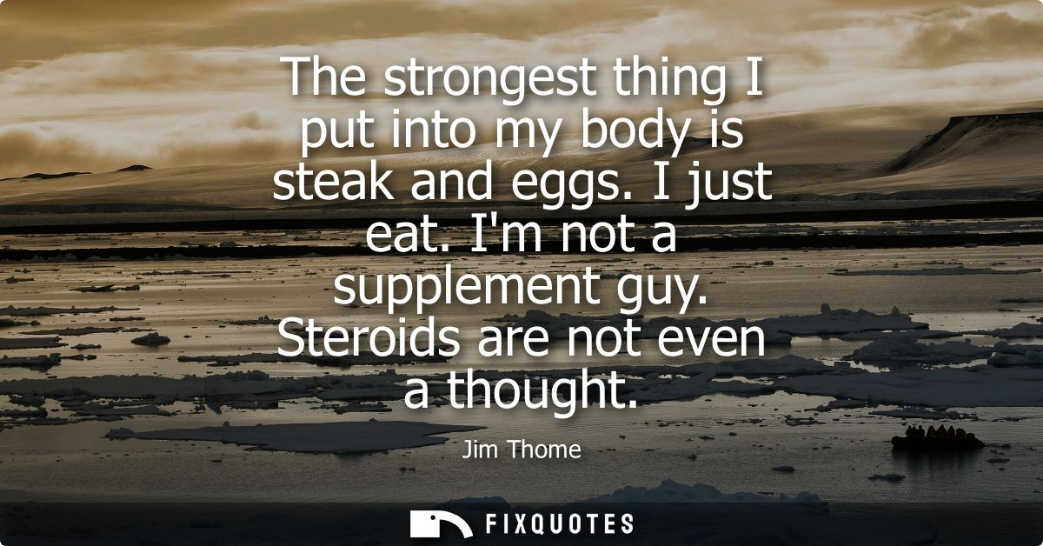Who is attributed to the quote?
Can you offer a detailed and complete answer to this question?

The quote is attributed to Jim Thome, a renowned figure in the baseball world, as indicated by his name clearly stated below the quote.